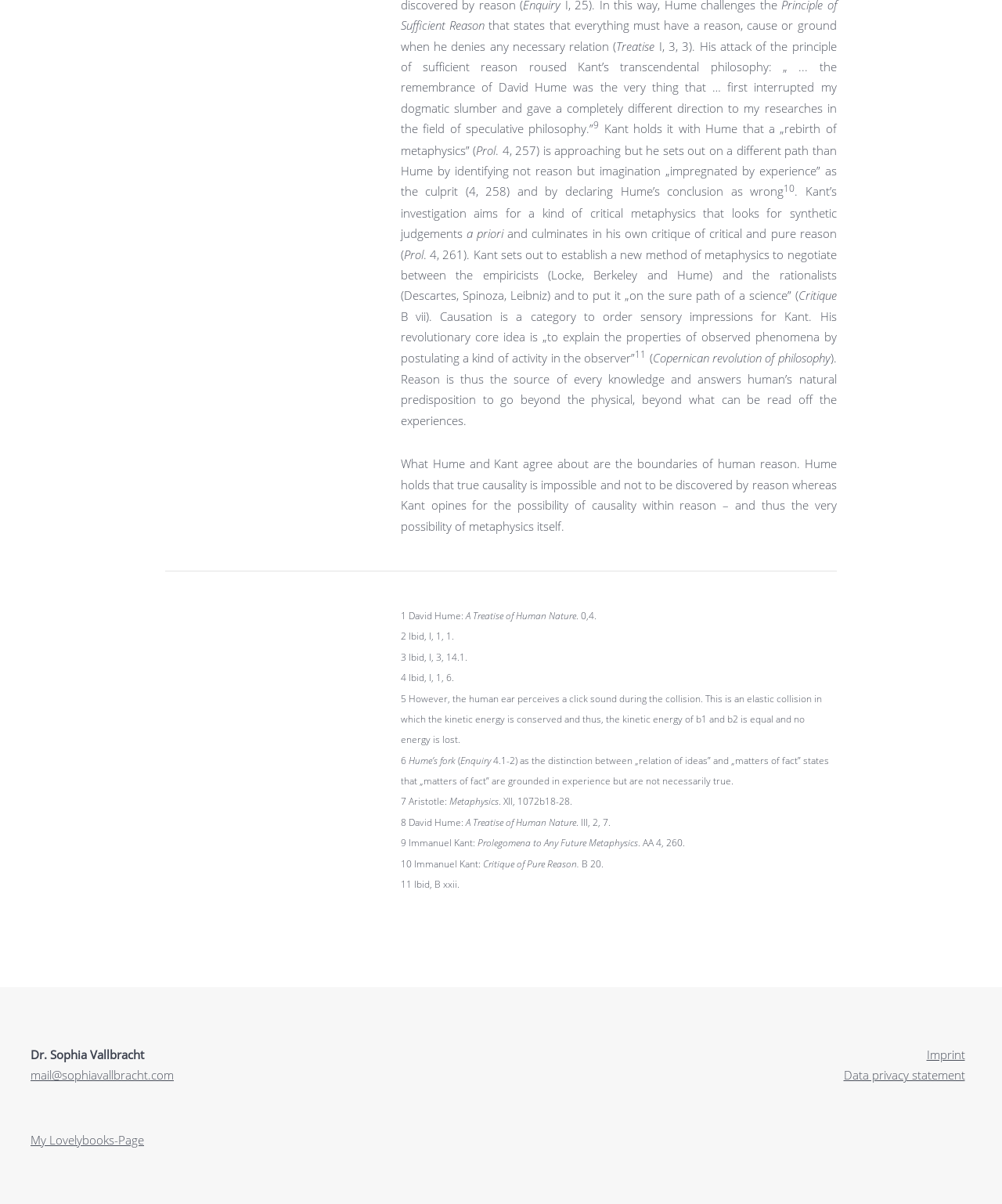Who is the author of the text?
Please provide a single word or phrase based on the screenshot.

Dr. Sophia Vallbracht